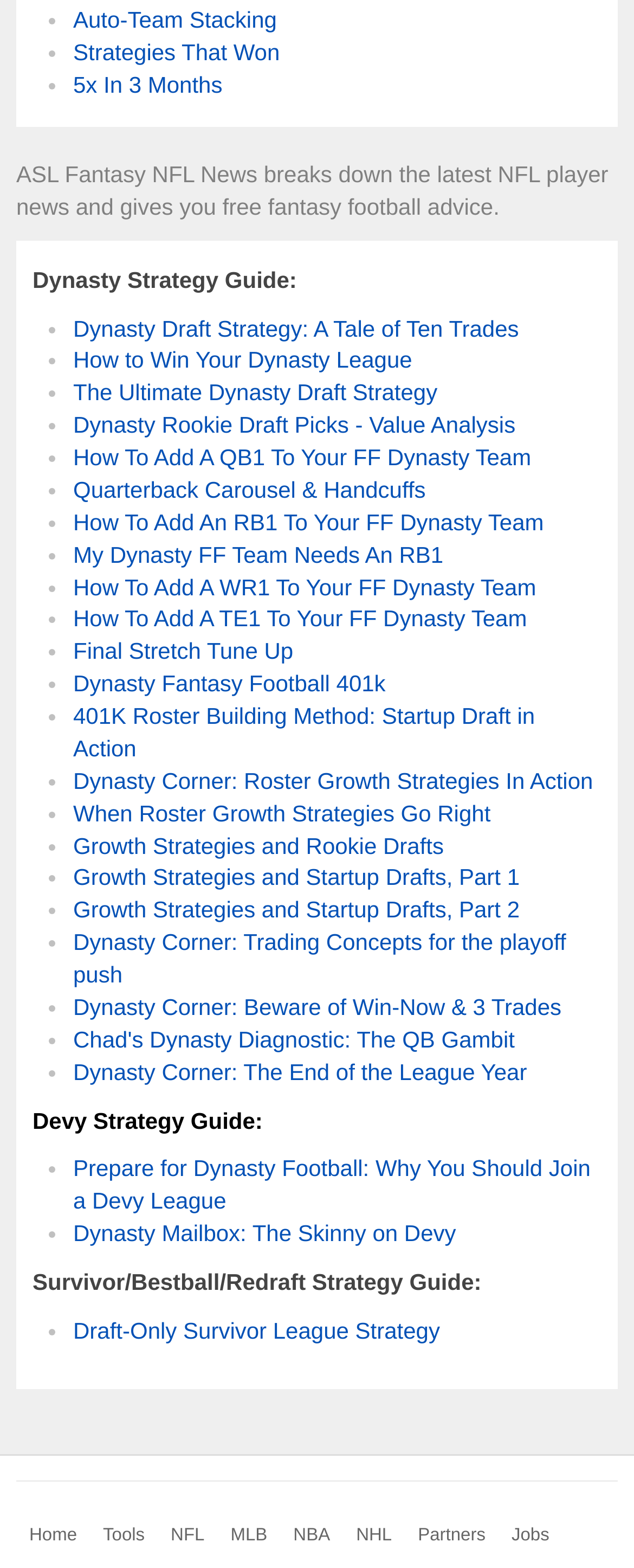What is the last link in the Dynasty Strategy Guide section?
Please give a detailed answer to the question using the information shown in the image.

The last link in the Dynasty Strategy Guide section is 'Dynasty Corner: The End of the League Year' which is indicated by the link text and its position at the end of the list.